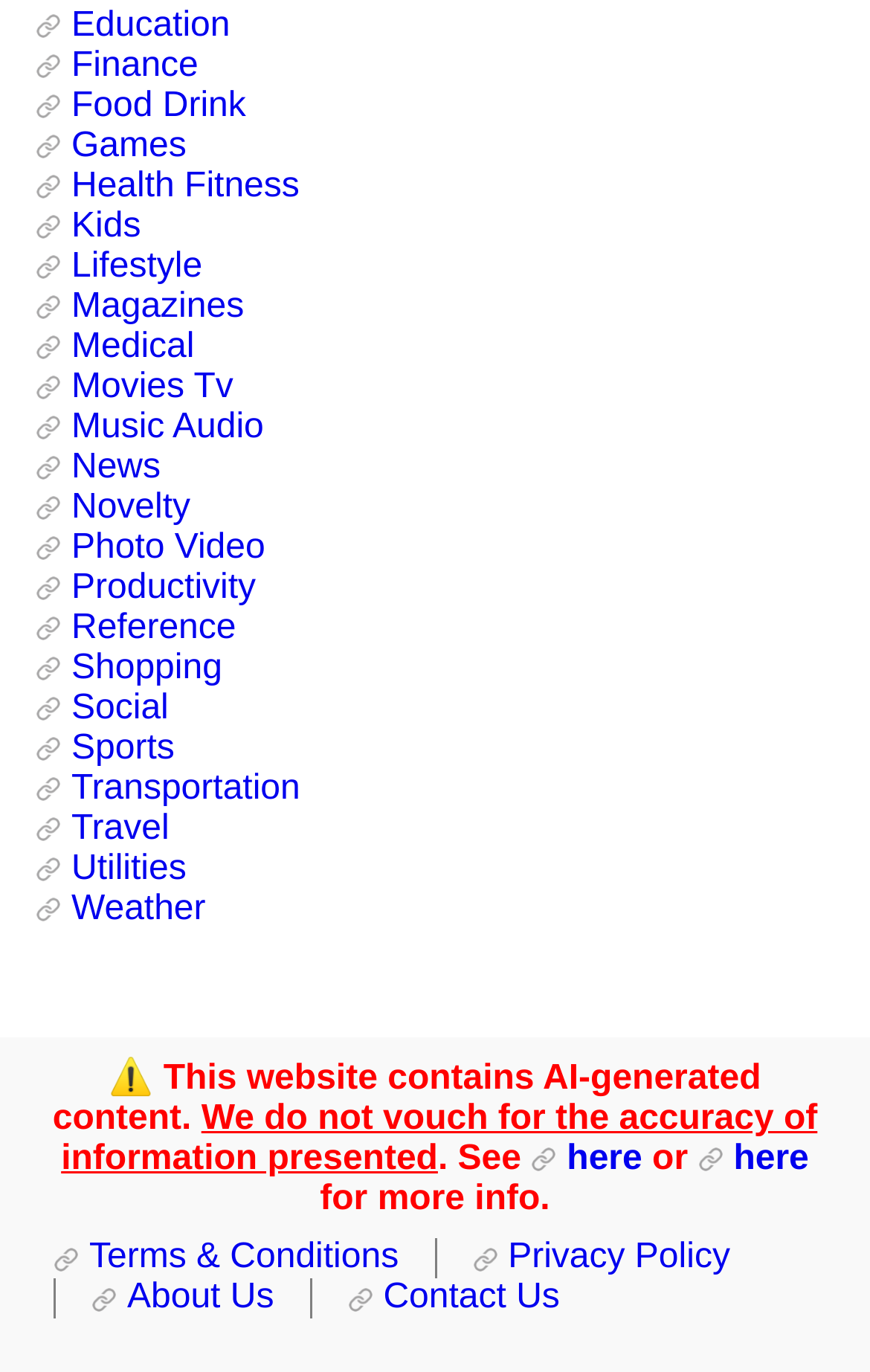Respond to the following question with a brief word or phrase:
What categories are available on this website?

Multiple categories